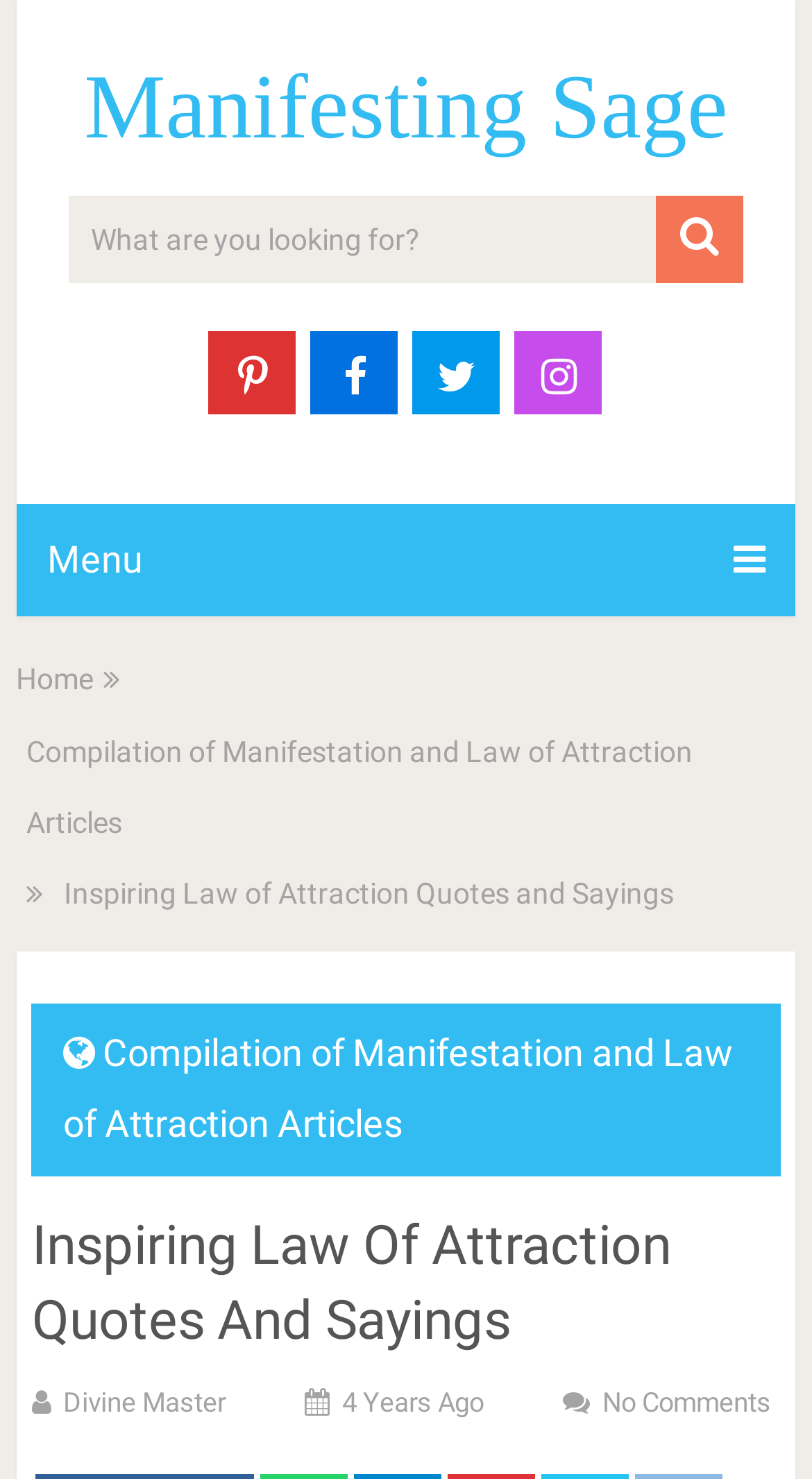Please pinpoint the bounding box coordinates for the region I should click to adhere to this instruction: "Search for something".

[0.084, 0.132, 0.916, 0.191]